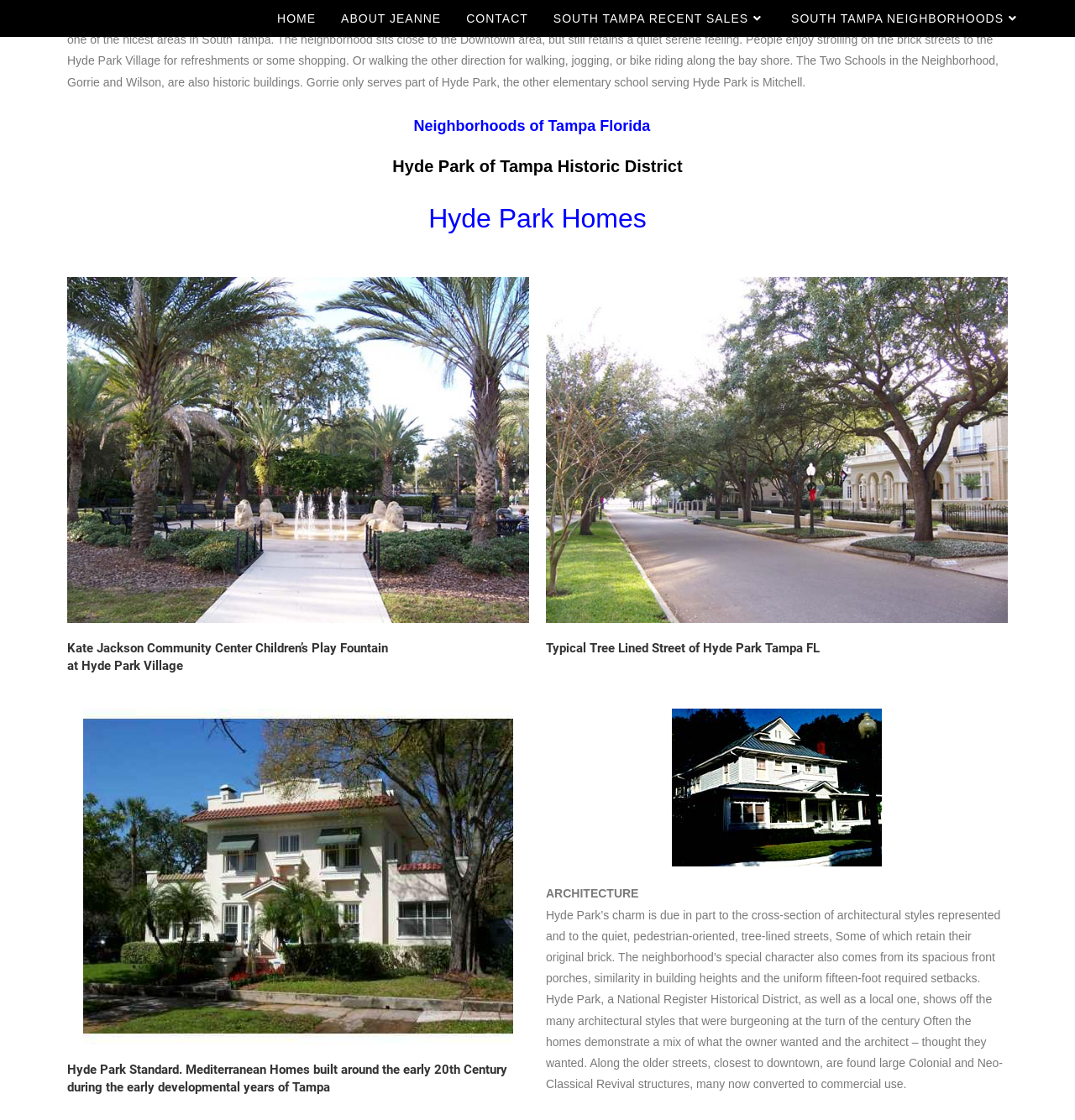What is the name of the community center mentioned?
Look at the image and provide a detailed response to the question.

The webpage mentions 'Kate Jackson Community Center Children’s Play Fountain at Hyde Park Village' in the heading element with ID 322. Therefore, the name of the community center mentioned is Kate Jackson Community Center.